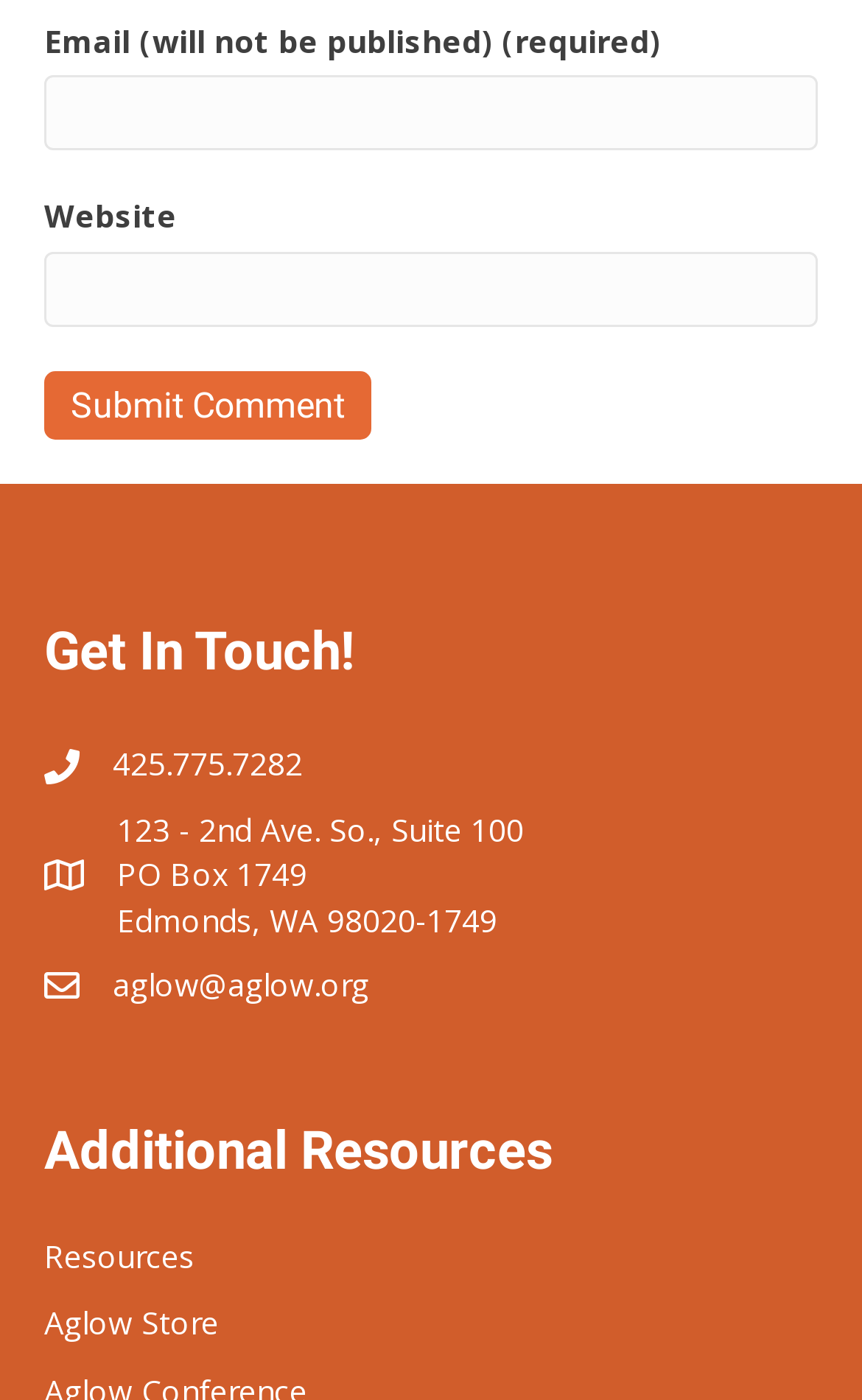Determine the bounding box coordinates for the UI element with the following description: "alt="Move On Mediation"". The coordinates should be four float numbers between 0 and 1, represented as [left, top, right, bottom].

None